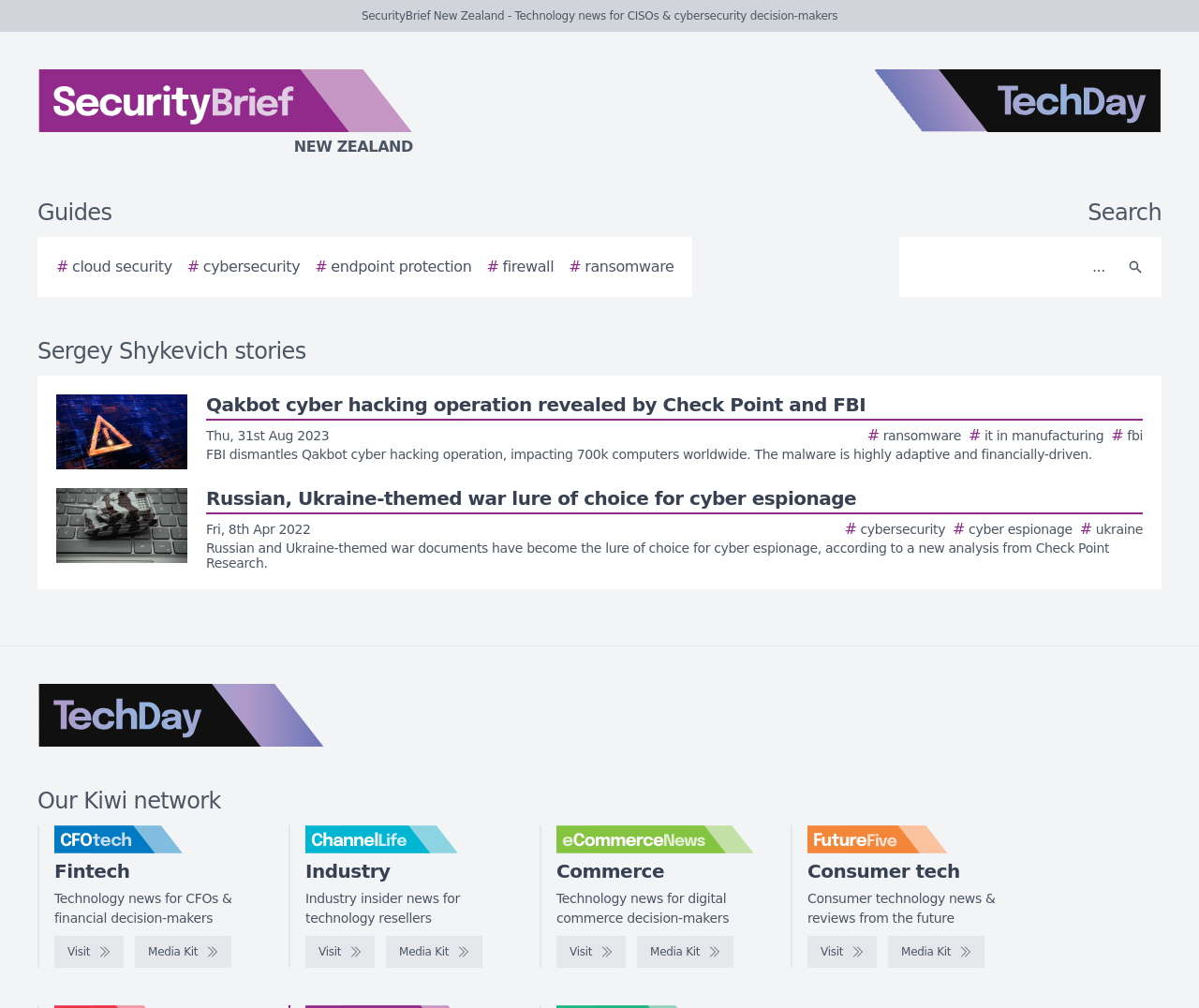Identify and extract the main heading from the webpage.

Sergey Shykevich stories